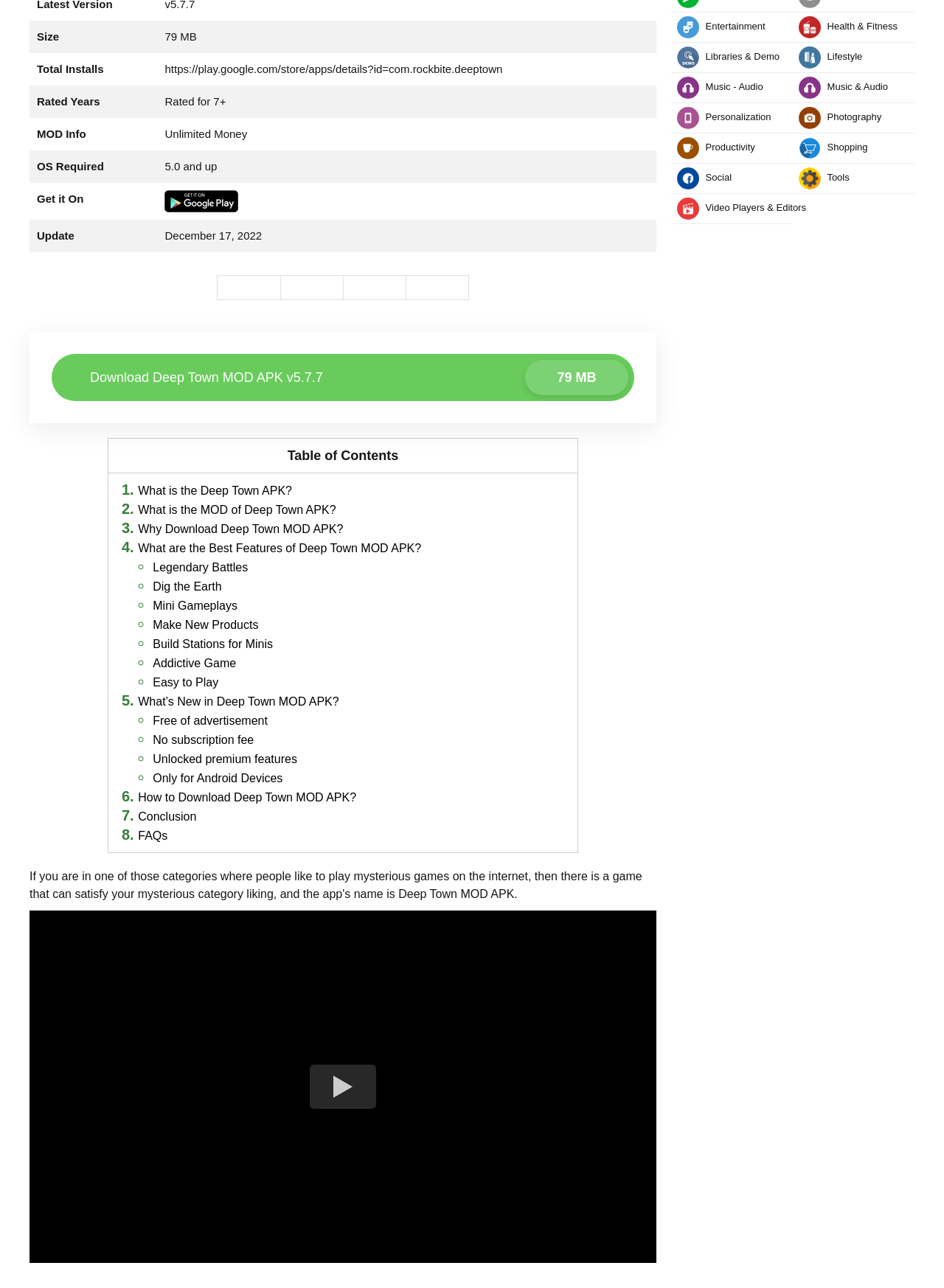Identify the bounding box for the described UI element. Provide the coordinates in (top-left x, top-left y, bottom-right x, bottom-right y) format with values ranging from 0 to 1: Only for Android Devices

[0.162, 0.599, 0.299, 0.609]